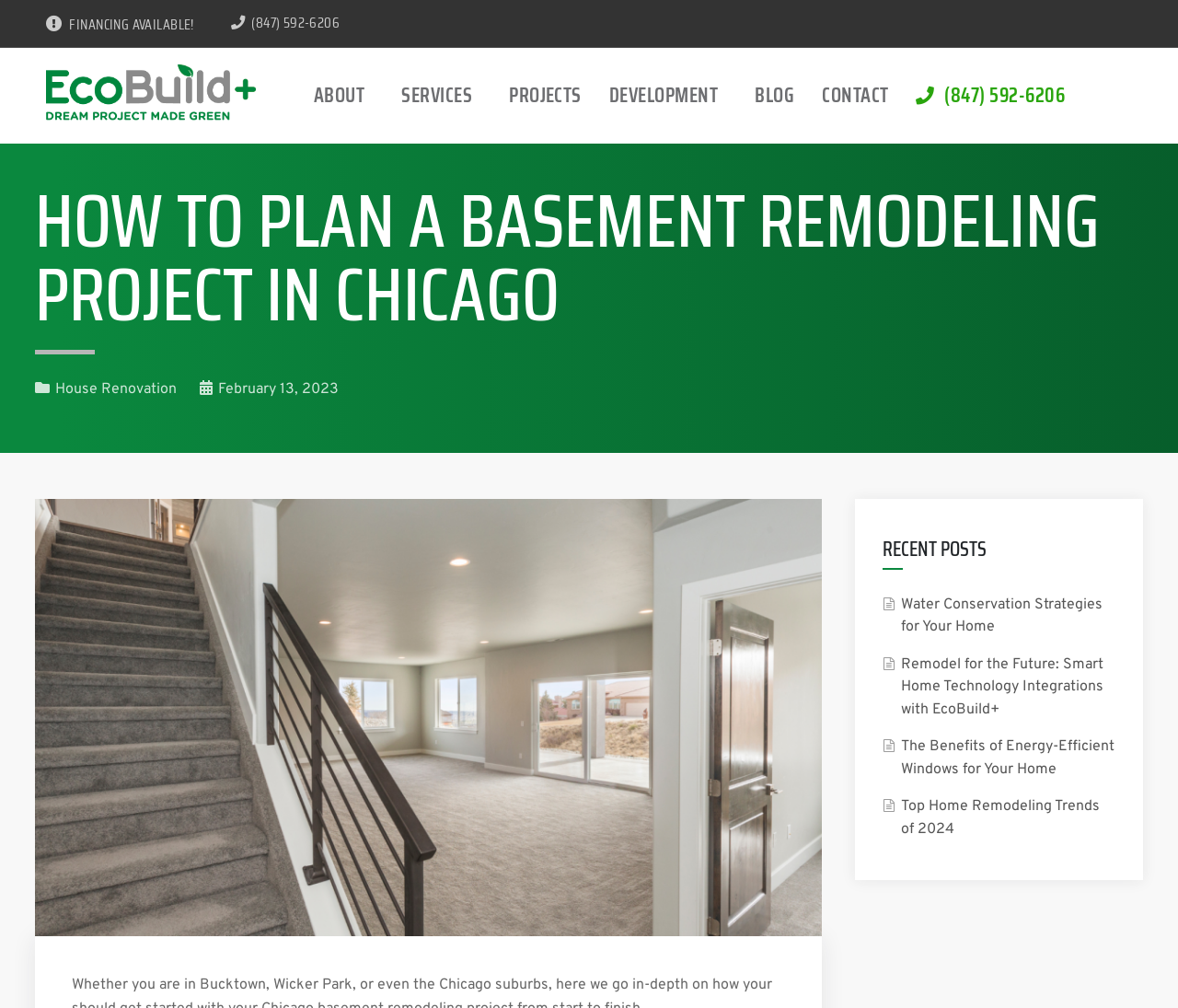Please give a succinct answer to the question in one word or phrase:
How many recent posts are listed?

4